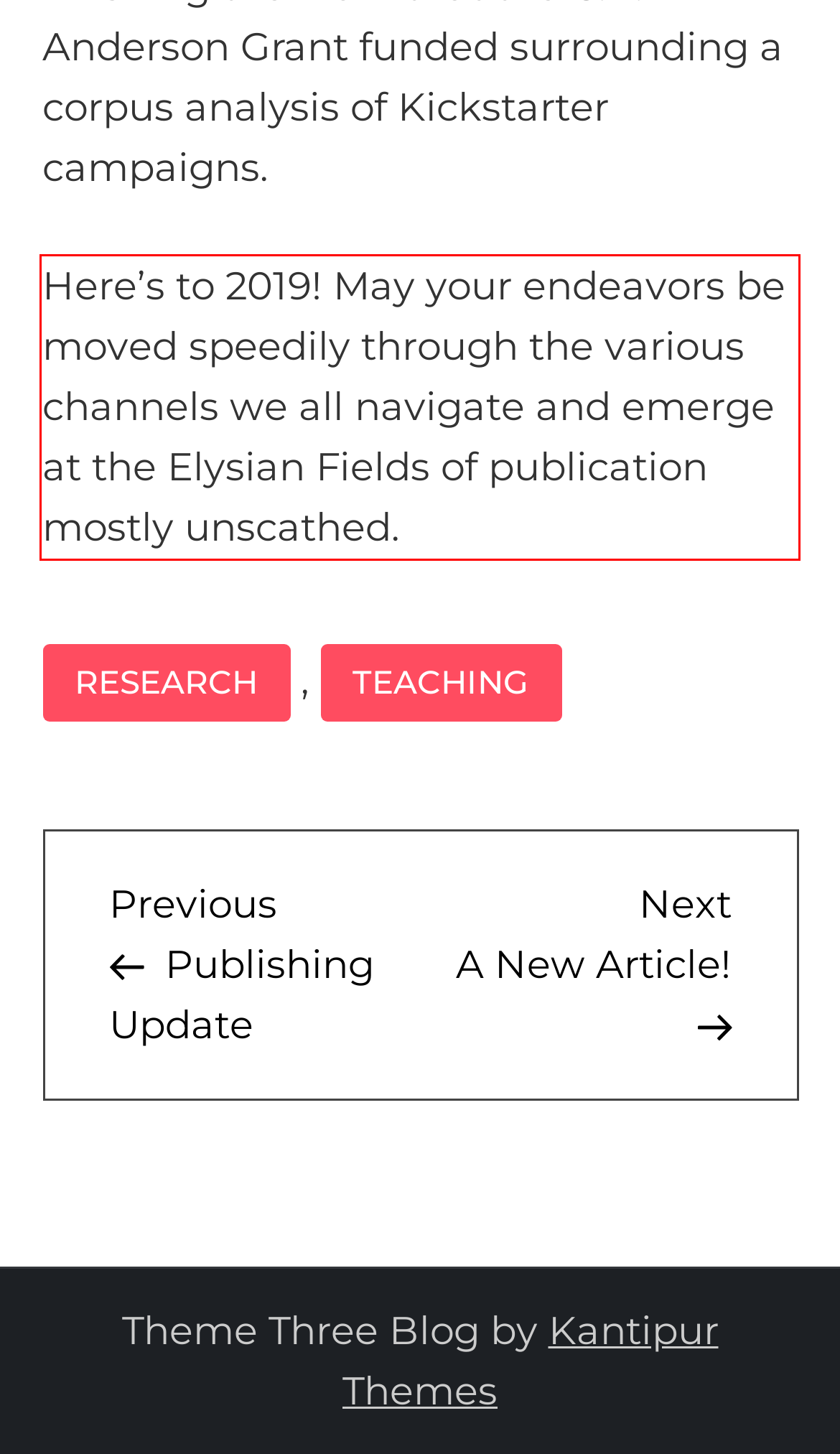There is a screenshot of a webpage with a red bounding box around a UI element. Please use OCR to extract the text within the red bounding box.

Here’s to 2019! May your endeavors be moved speedily through the various channels we all navigate and emerge at the Elysian Fields of publication mostly unscathed.